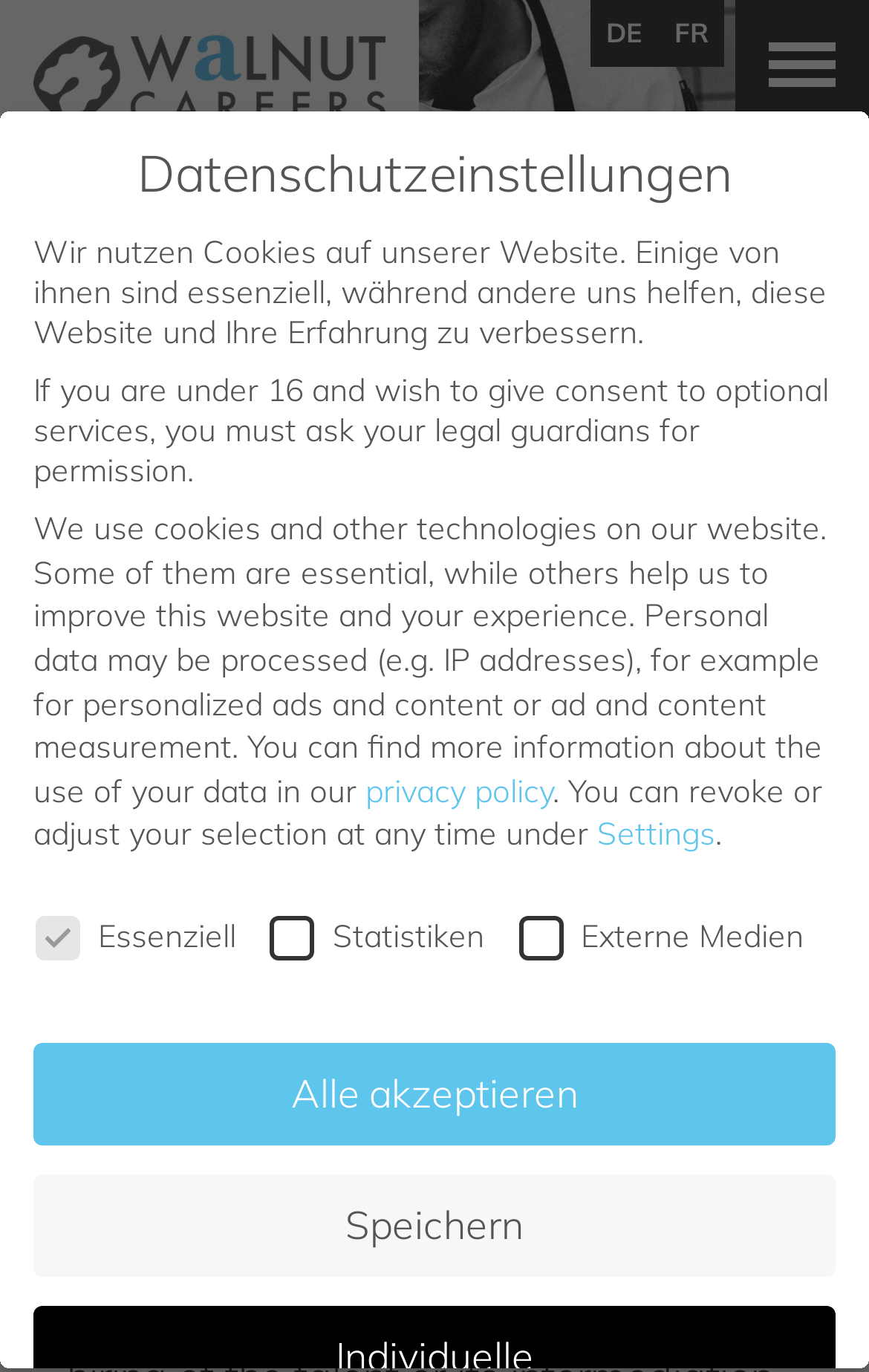Find the bounding box coordinates of the clickable region needed to perform the following instruction: "Click the DE link". The coordinates should be provided as four float numbers between 0 and 1, i.e., [left, top, right, bottom].

[0.679, 0.0, 0.756, 0.049]